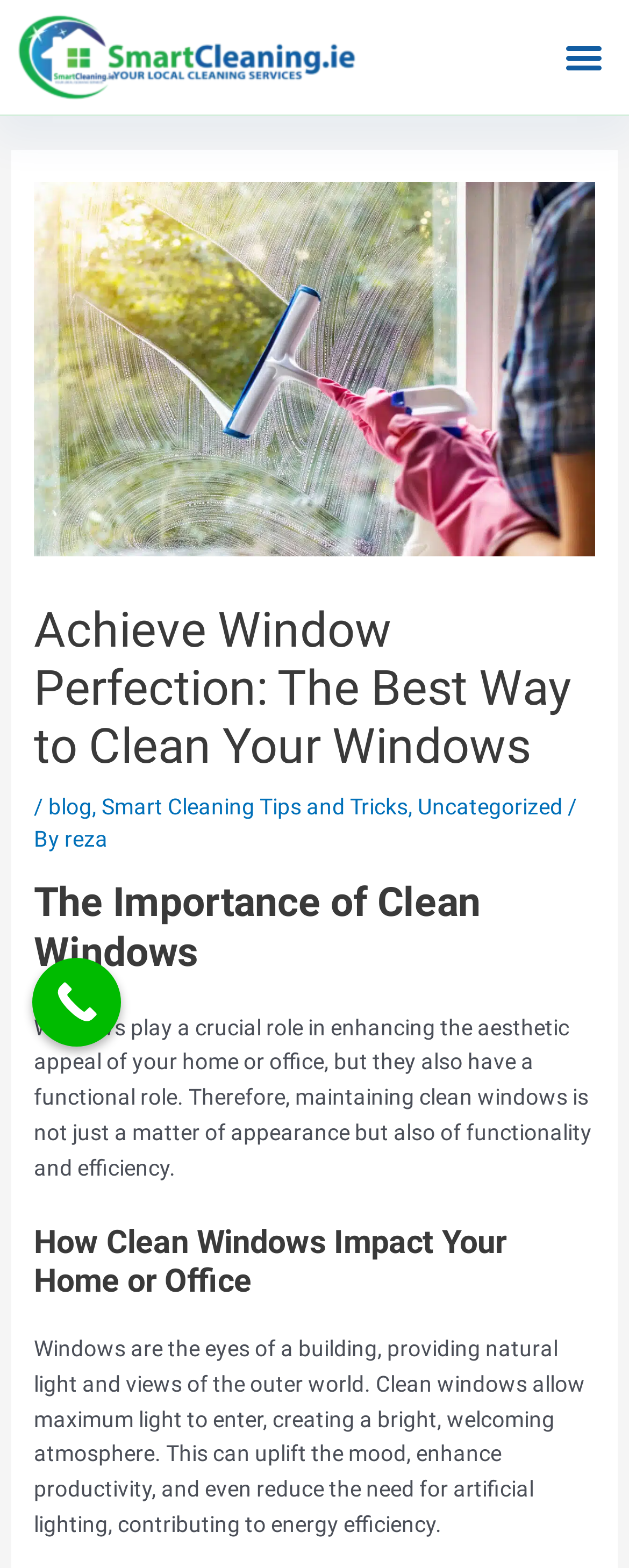What is the name of the website?
Using the image provided, answer with just one word or phrase.

Smart Cleaning Ireland